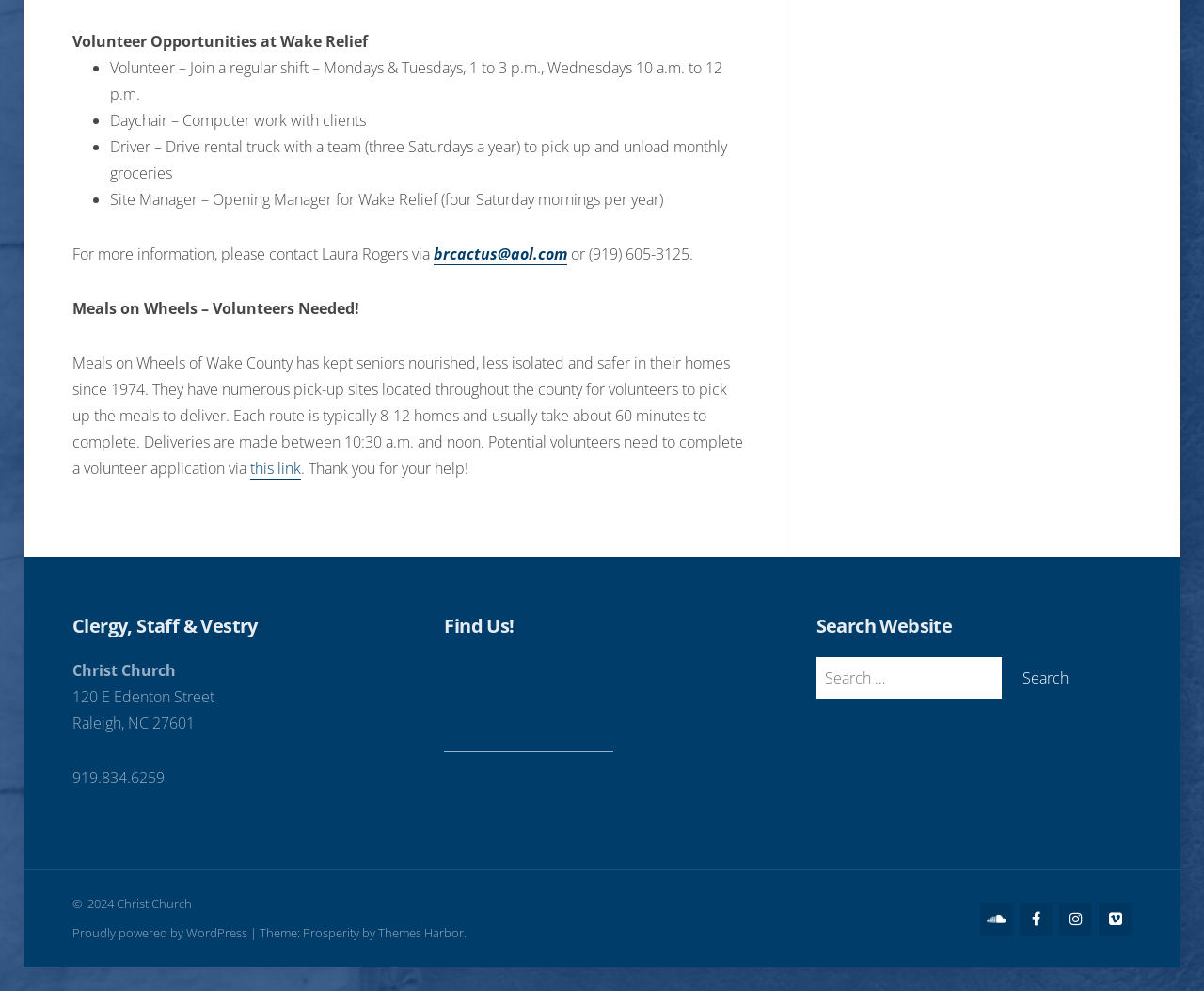What is the phone number of the church?
Please use the image to provide a one-word or short phrase answer.

919.834.6259